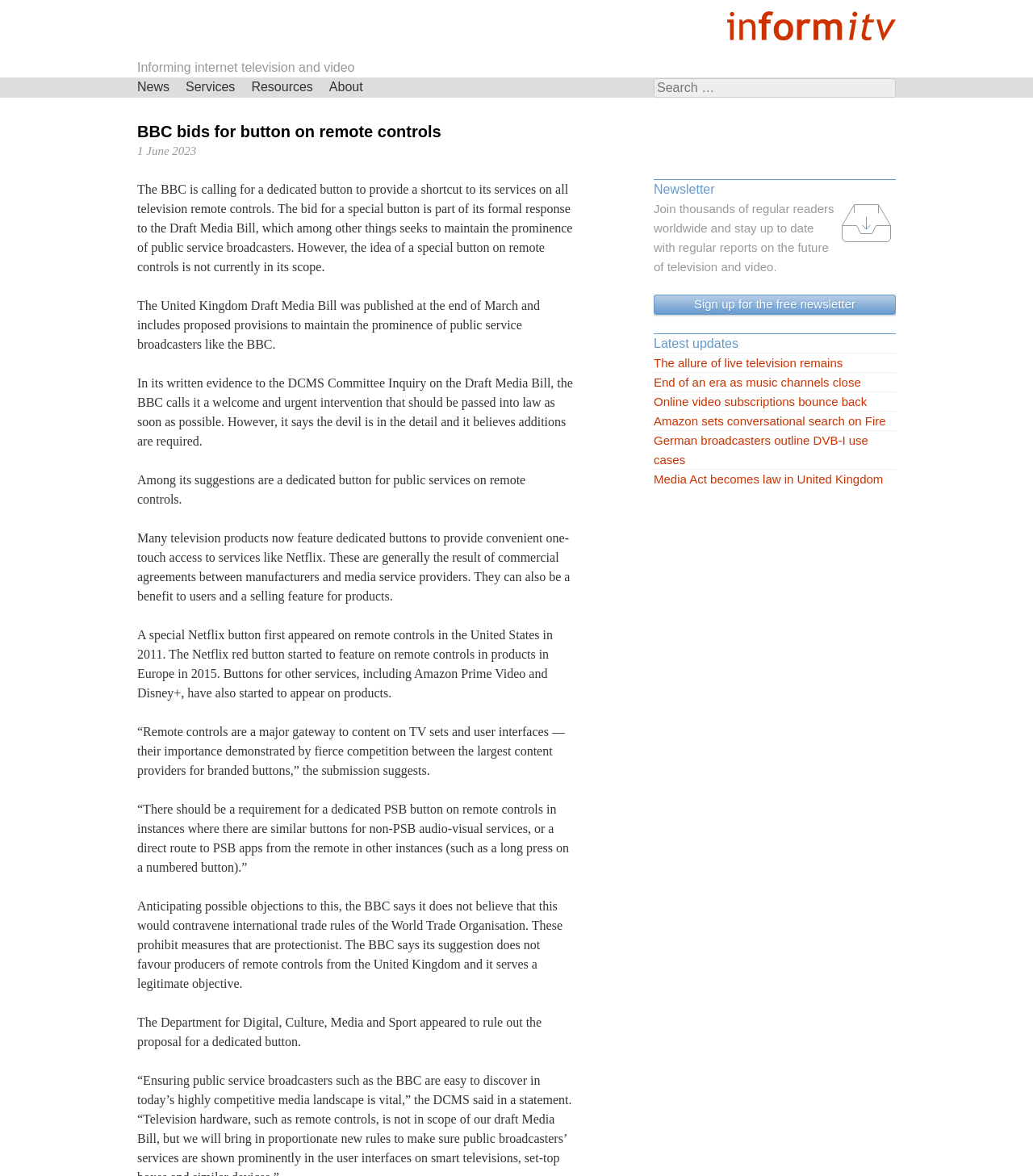Identify the bounding box coordinates of the region that needs to be clicked to carry out this instruction: "Subscribe to the newsletter". Provide these coordinates as four float numbers ranging from 0 to 1, i.e., [left, top, right, bottom].

[0.811, 0.17, 0.867, 0.219]